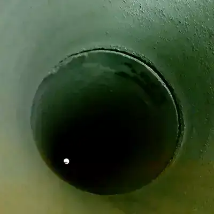What is the color of the pipe's surface?
Please provide a comprehensive answer based on the information in the image.

The caption describes the interior of the pipe as having a smooth, dark green surface that gradually transitions to lighter shades near the edges, indicating that the dominant color of the pipe's surface is dark green.